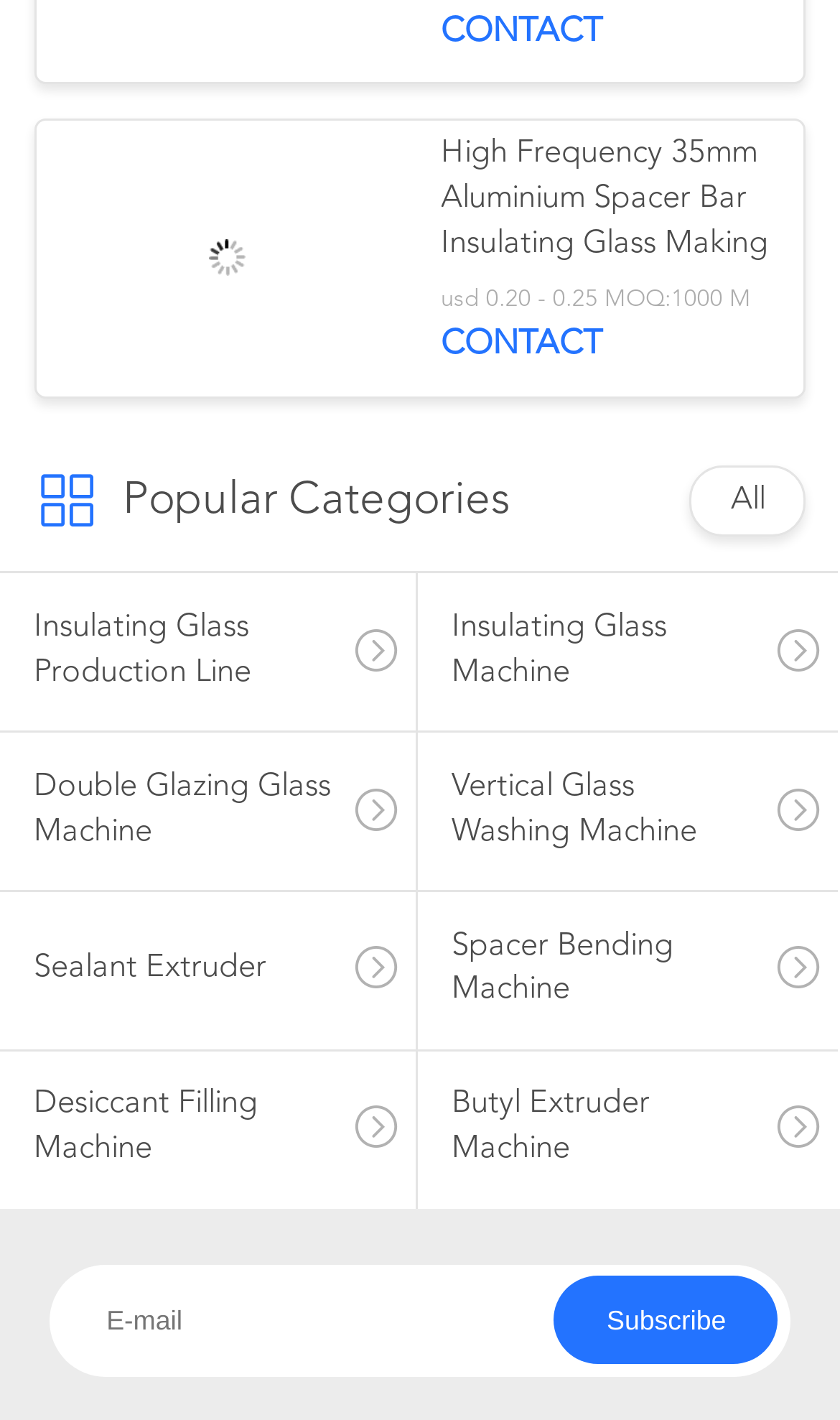Select the bounding box coordinates of the element I need to click to carry out the following instruction: "Click the Insulating Glass Production Line link".

[0.0, 0.404, 0.495, 0.515]